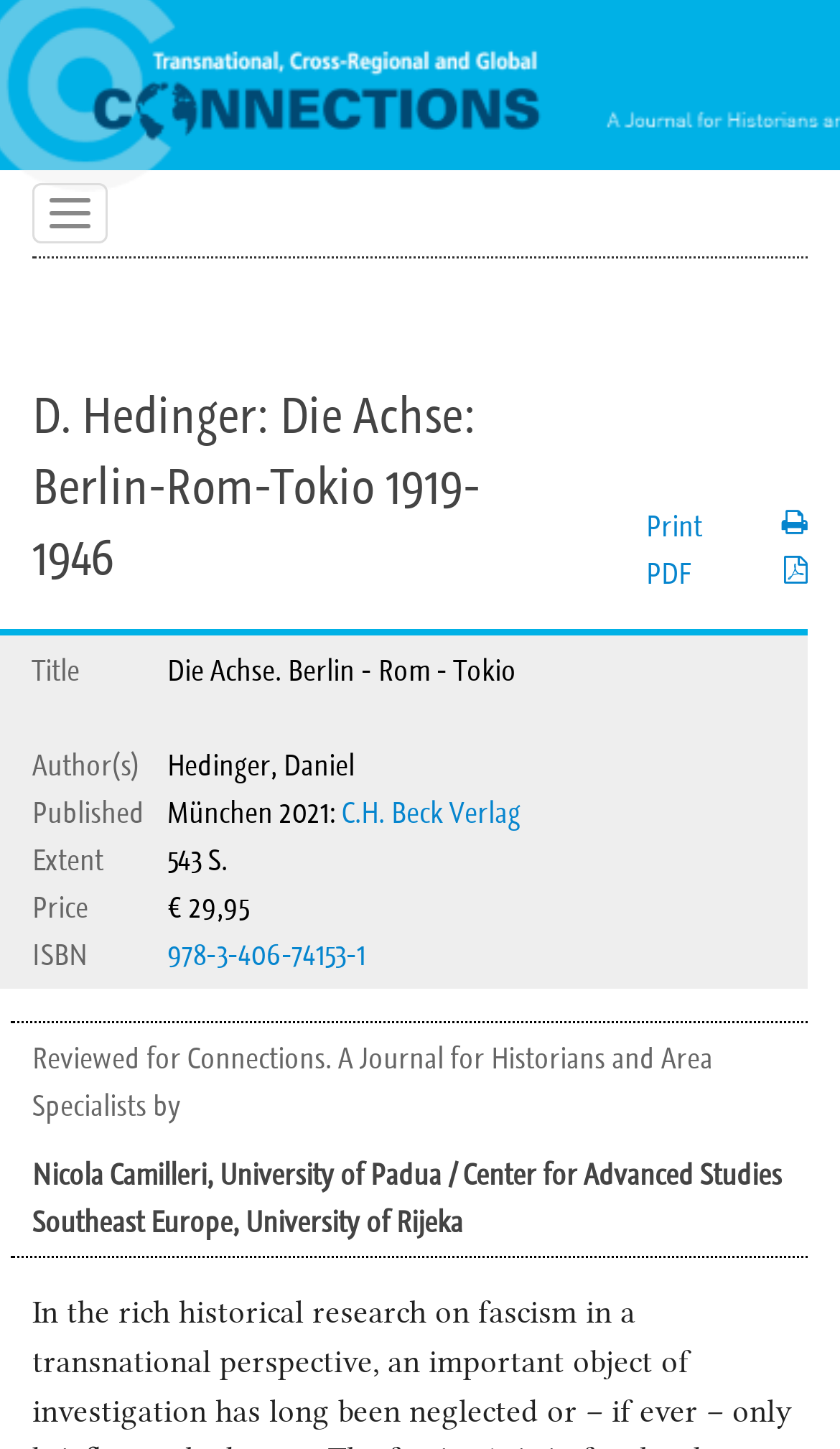Refer to the element description 978-3-406-74153-1 and identify the corresponding bounding box in the screenshot. Format the coordinates as (top-left x, top-left y, bottom-right x, bottom-right y) with values in the range of 0 to 1.

[0.2, 0.645, 0.435, 0.672]